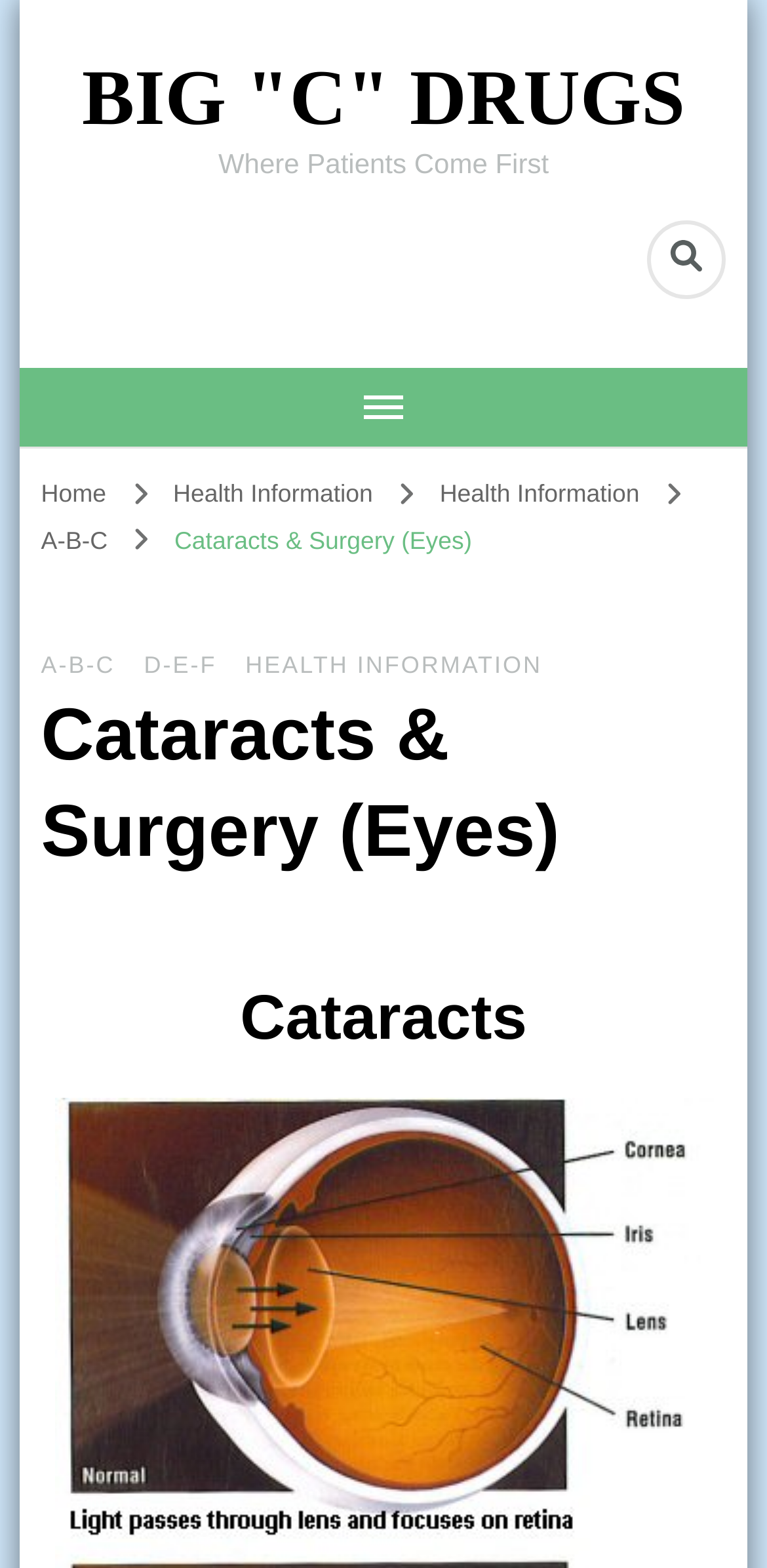Find the bounding box coordinates of the clickable area that will achieve the following instruction: "click on the BIG 'C' DRUGS link".

[0.107, 0.034, 0.893, 0.09]